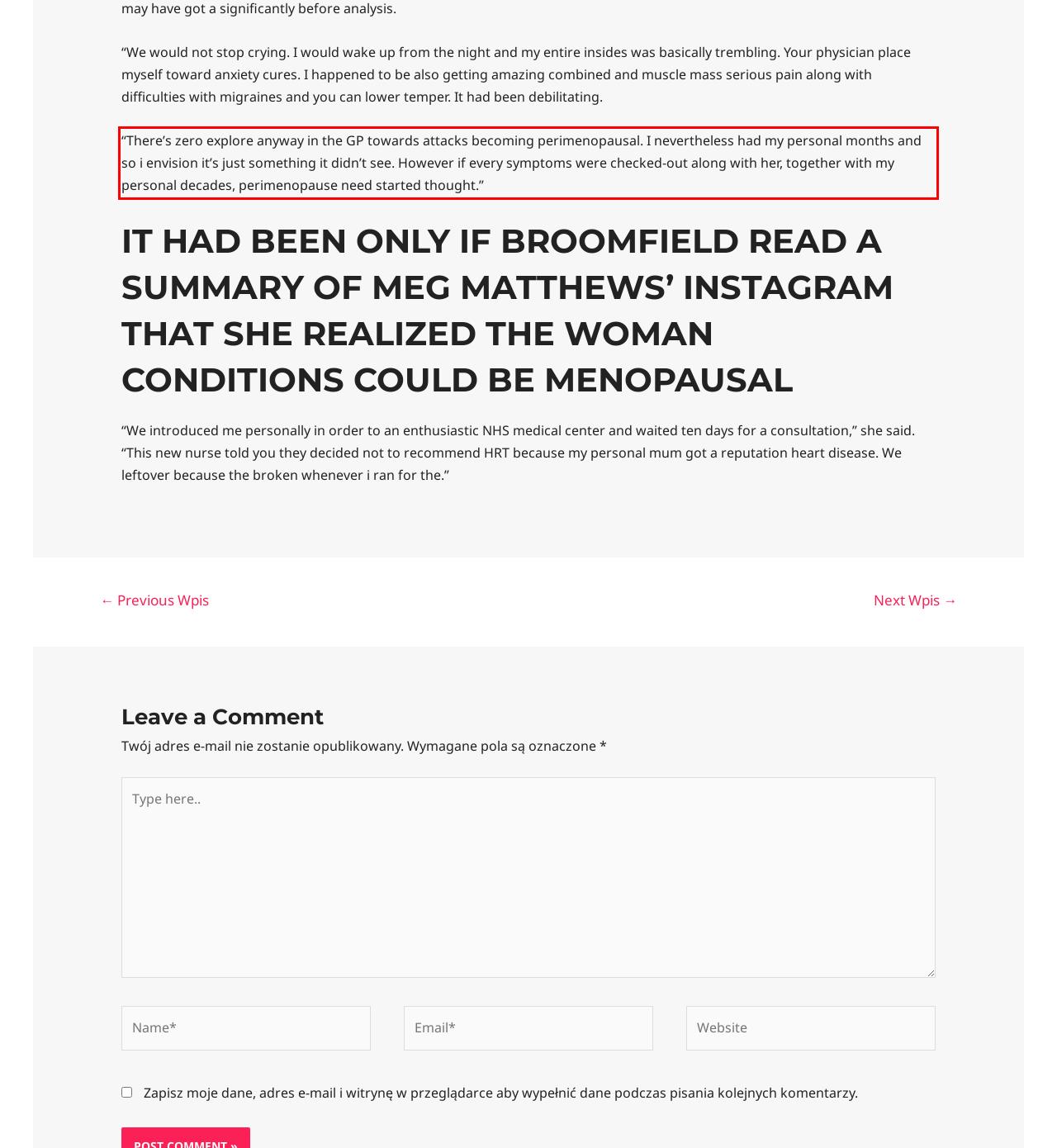Given a webpage screenshot with a red bounding box, perform OCR to read and deliver the text enclosed by the red bounding box.

“There’s zero explore anyway in the GP towards attacks becoming perimenopausal. I nevertheless had my personal months and so i envision it’s just something it didn’t see. However if every symptoms were checked-out along with her, together with my personal decades, perimenopause need started thought.”